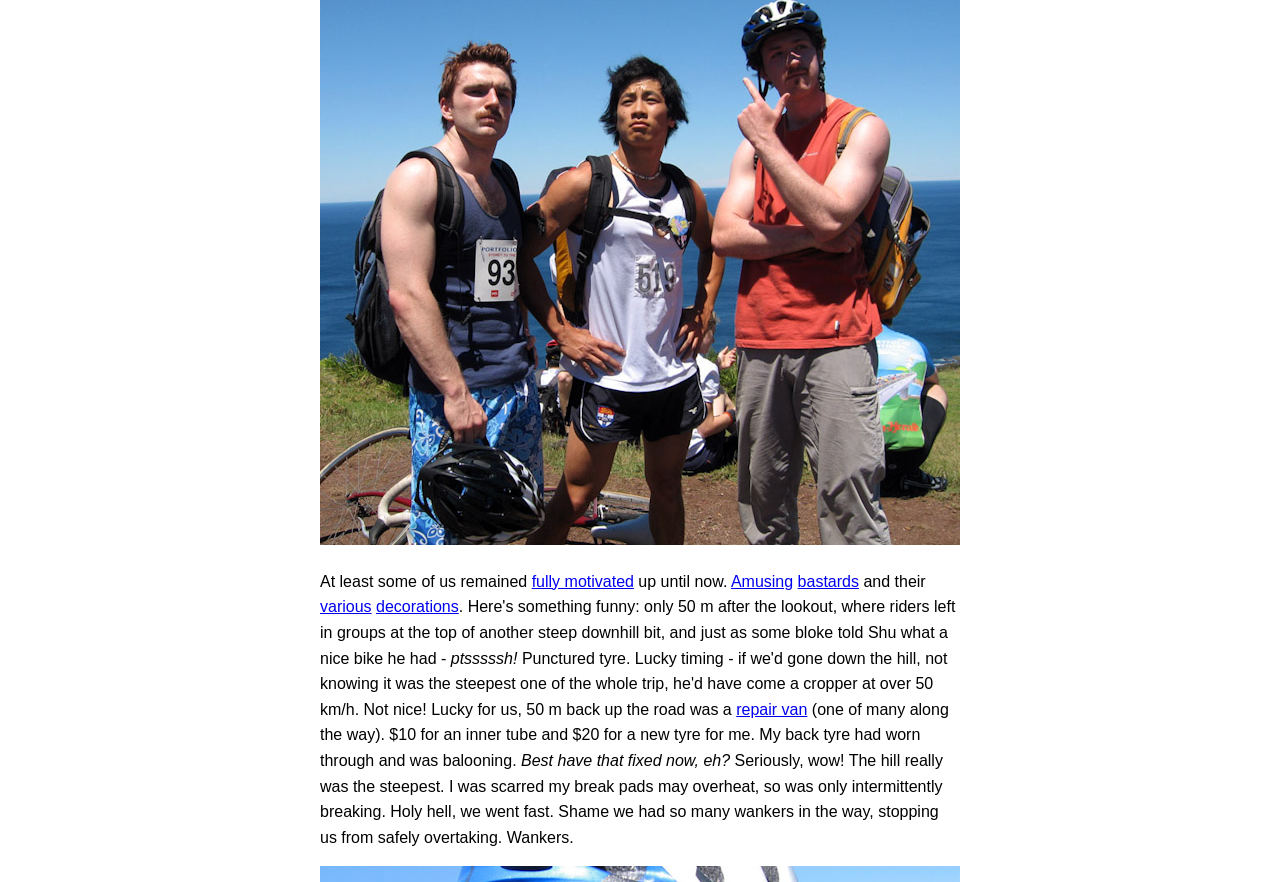Use the details in the image to answer the question thoroughly: 
What is the author's bike issue?

The author mentions that their back tyre had worn through and was ballooning, which is why they had to get it repaired.